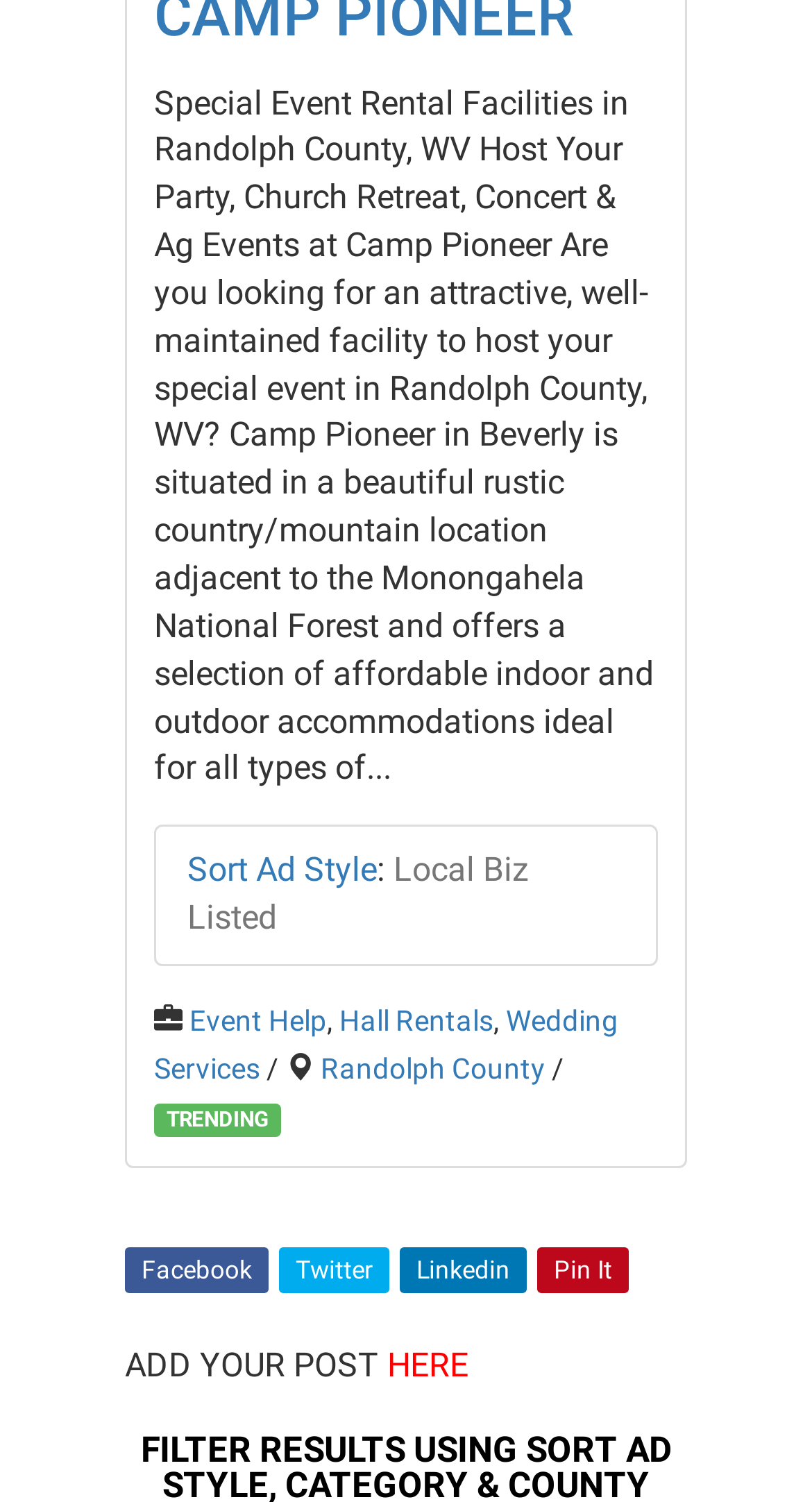Analyze the image and give a detailed response to the question:
What is the location of Camp Pioneer?

The location of Camp Pioneer is mentioned in the introductory text as Randolph County, West Virginia, which is adjacent to the Monongahela National Forest.